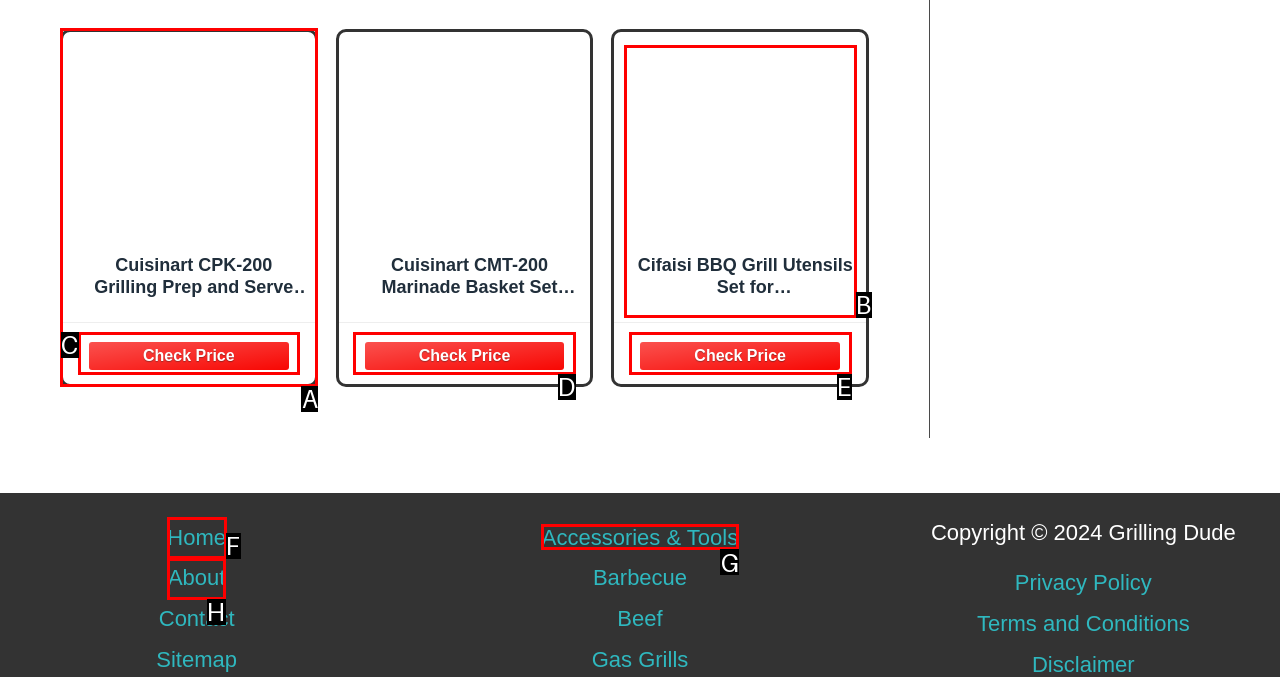Provide the letter of the HTML element that you need to click on to perform the task: Go to Accessories & Tools page.
Answer with the letter corresponding to the correct option.

G